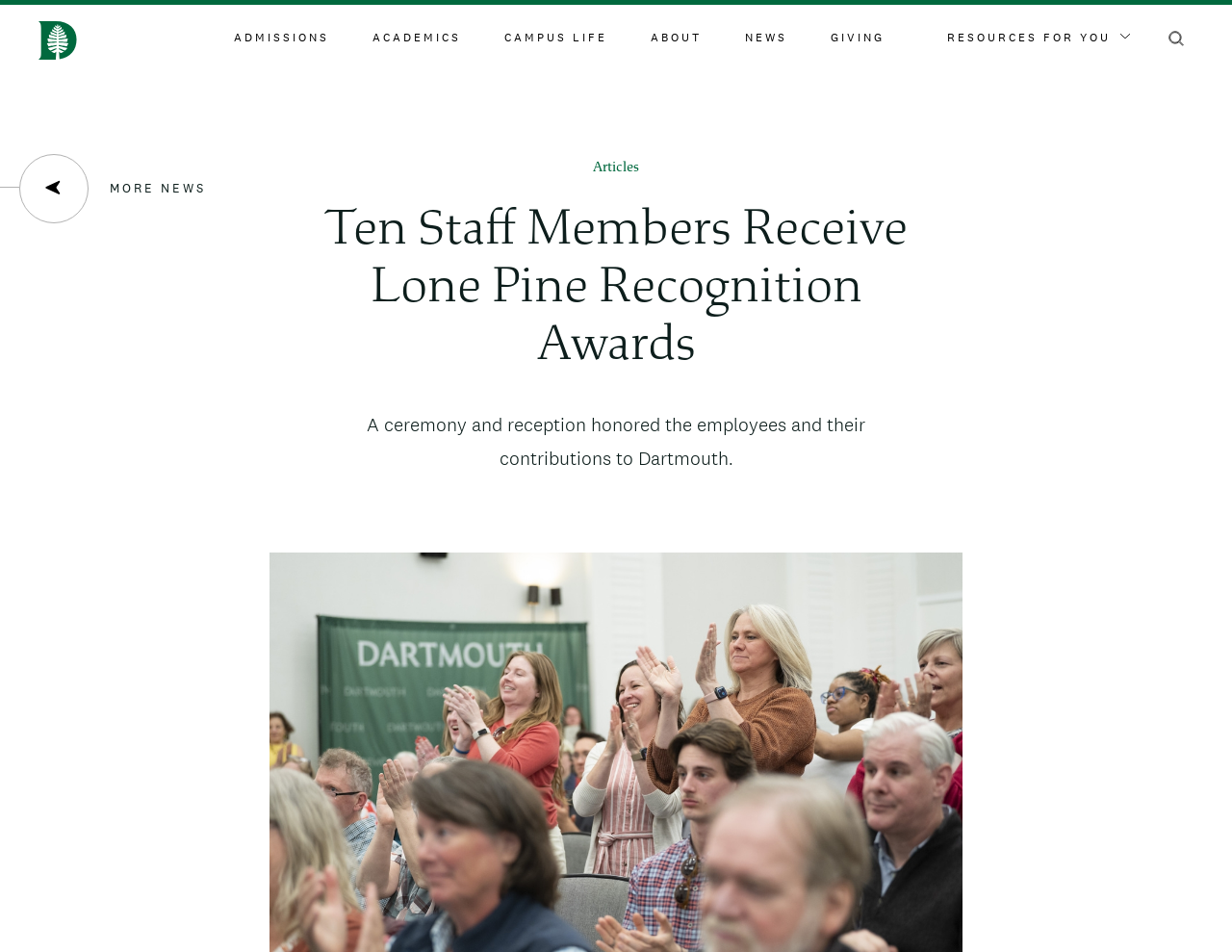Identify the bounding box of the UI element described as follows: "title="Go to Home Page"". Provide the coordinates as four float numbers in the range of 0 to 1 [left, top, right, bottom].

None